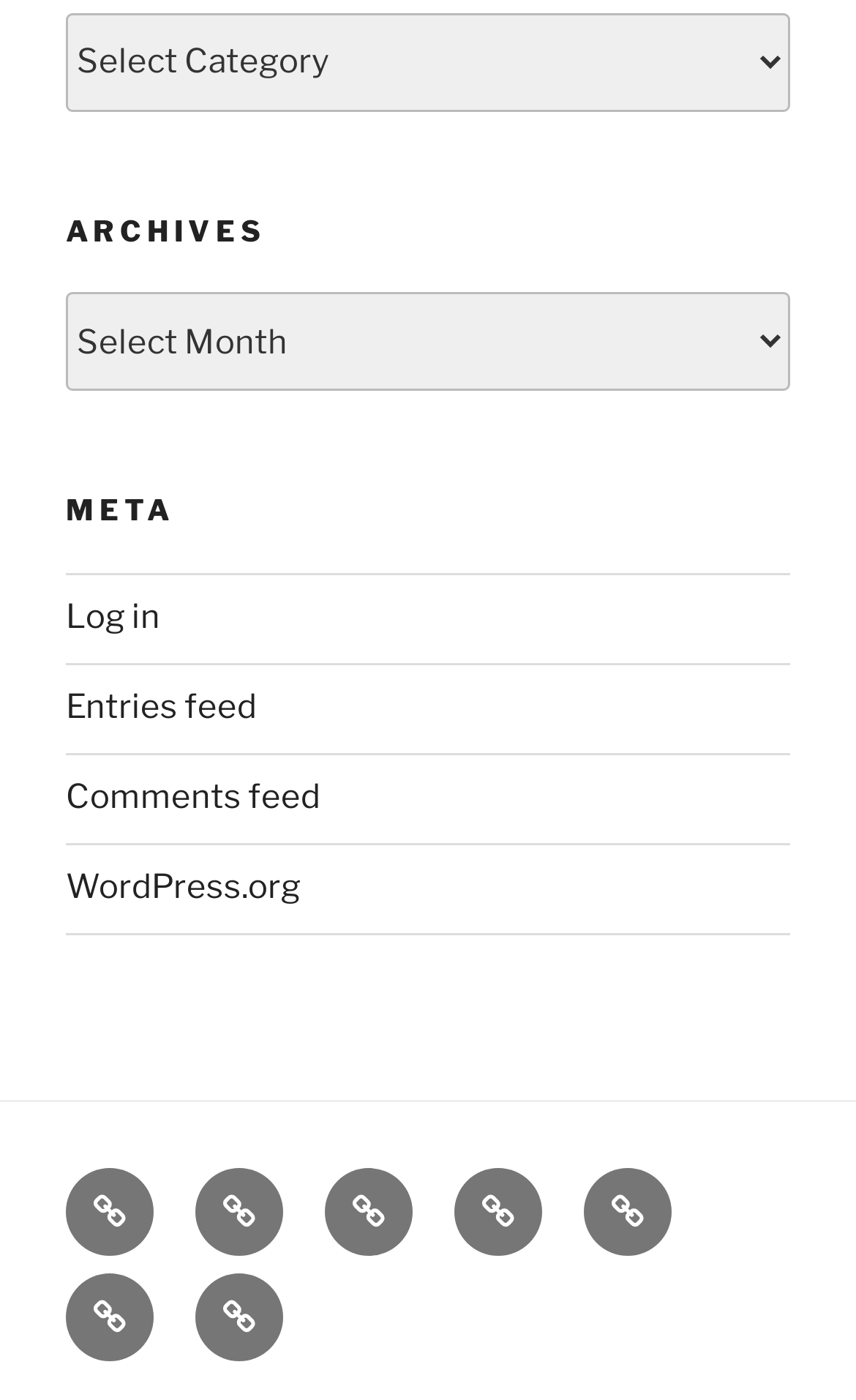What is the first category listed?
Look at the image and construct a detailed response to the question.

The first category listed is 'Categories' which is a static text element with the ID 597, located at the top of the webpage with a bounding box of [0.074, 0.012, 0.285, 0.04].